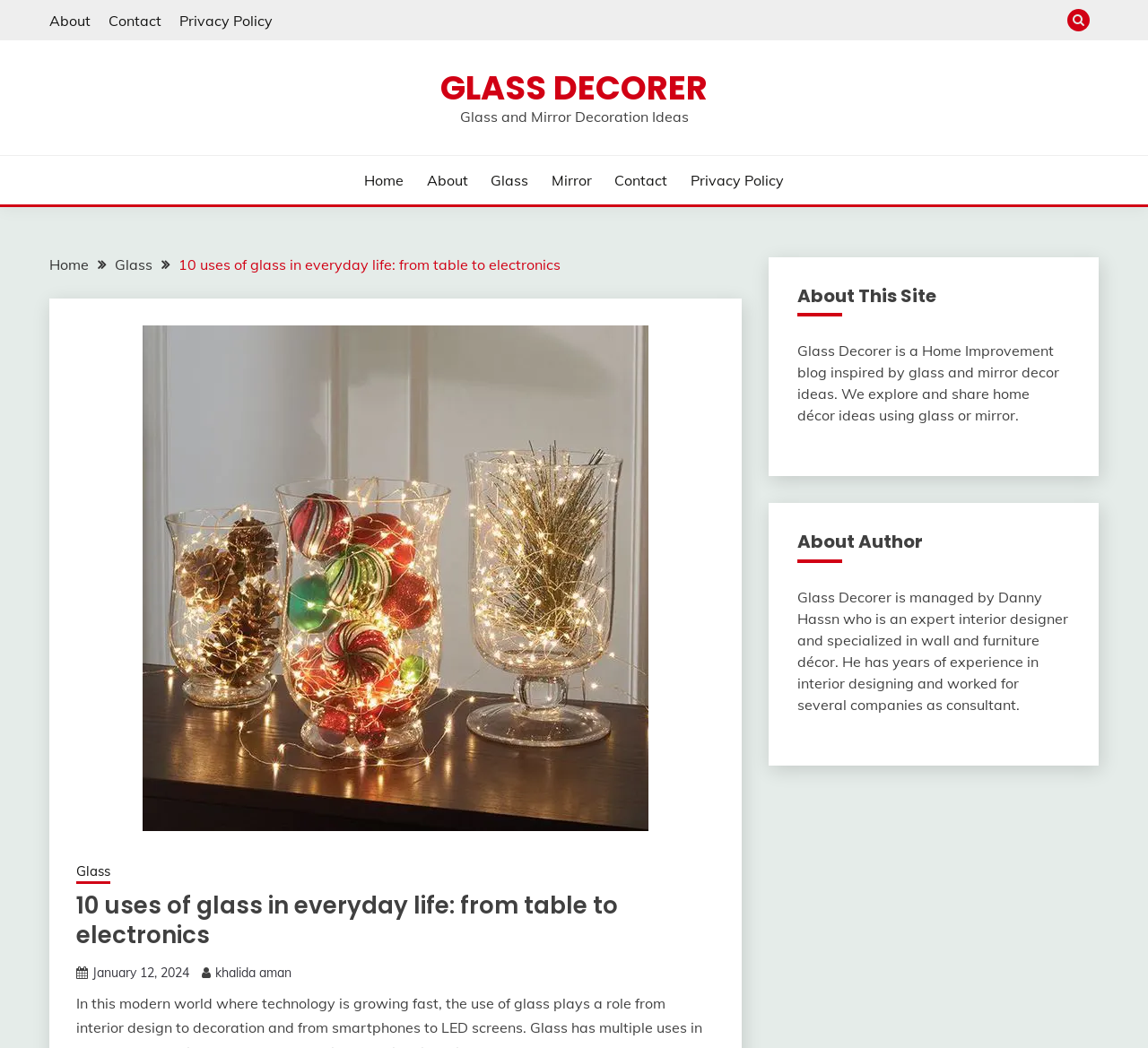Please locate the bounding box coordinates for the element that should be clicked to achieve the following instruction: "Click the 'Home' link". Ensure the coordinates are given as four float numbers between 0 and 1, i.e., [left, top, right, bottom].

[0.317, 0.162, 0.352, 0.182]